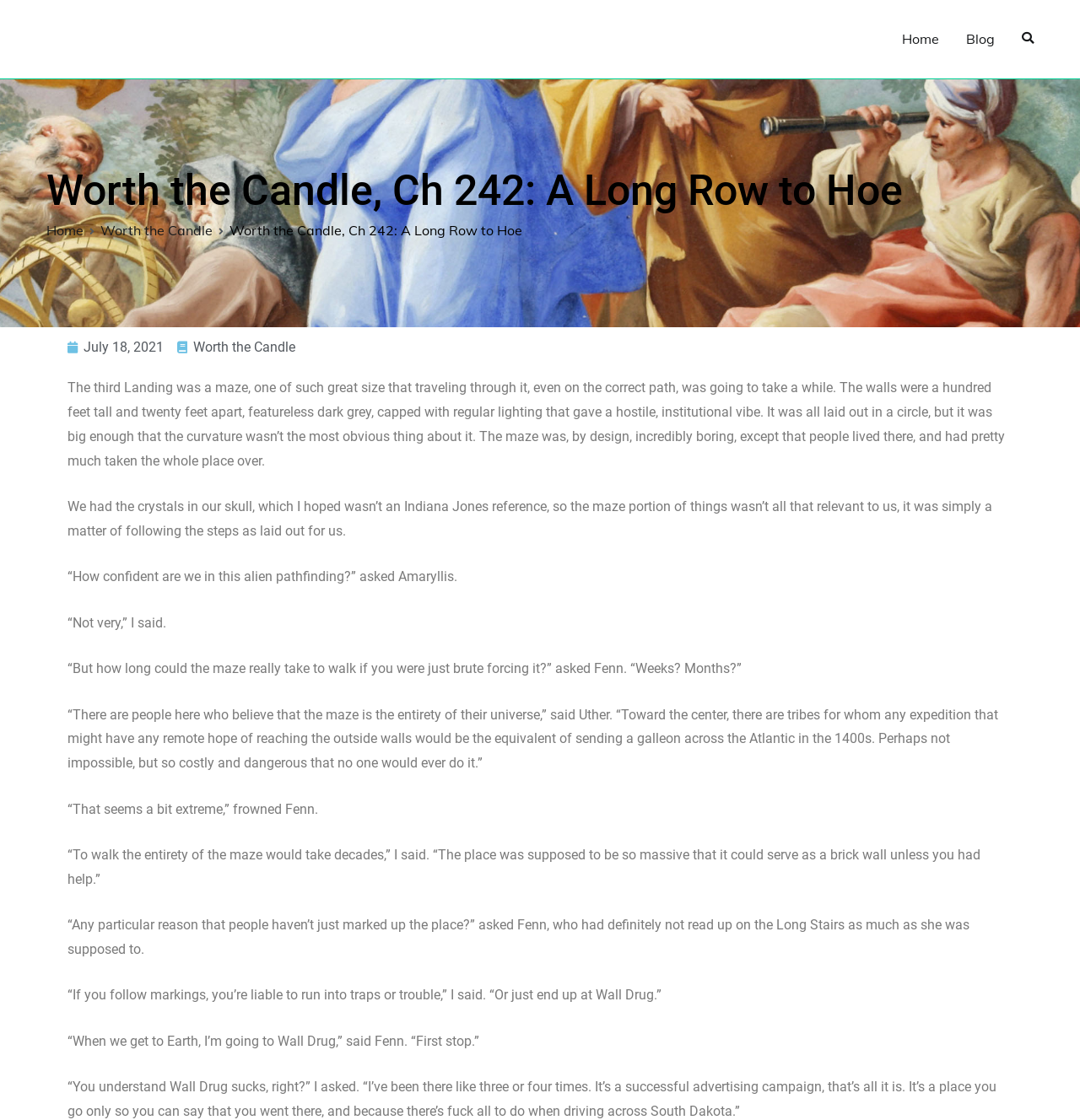What is the title of this chapter?
Refer to the image and provide a concise answer in one word or phrase.

A Long Row to Hoe